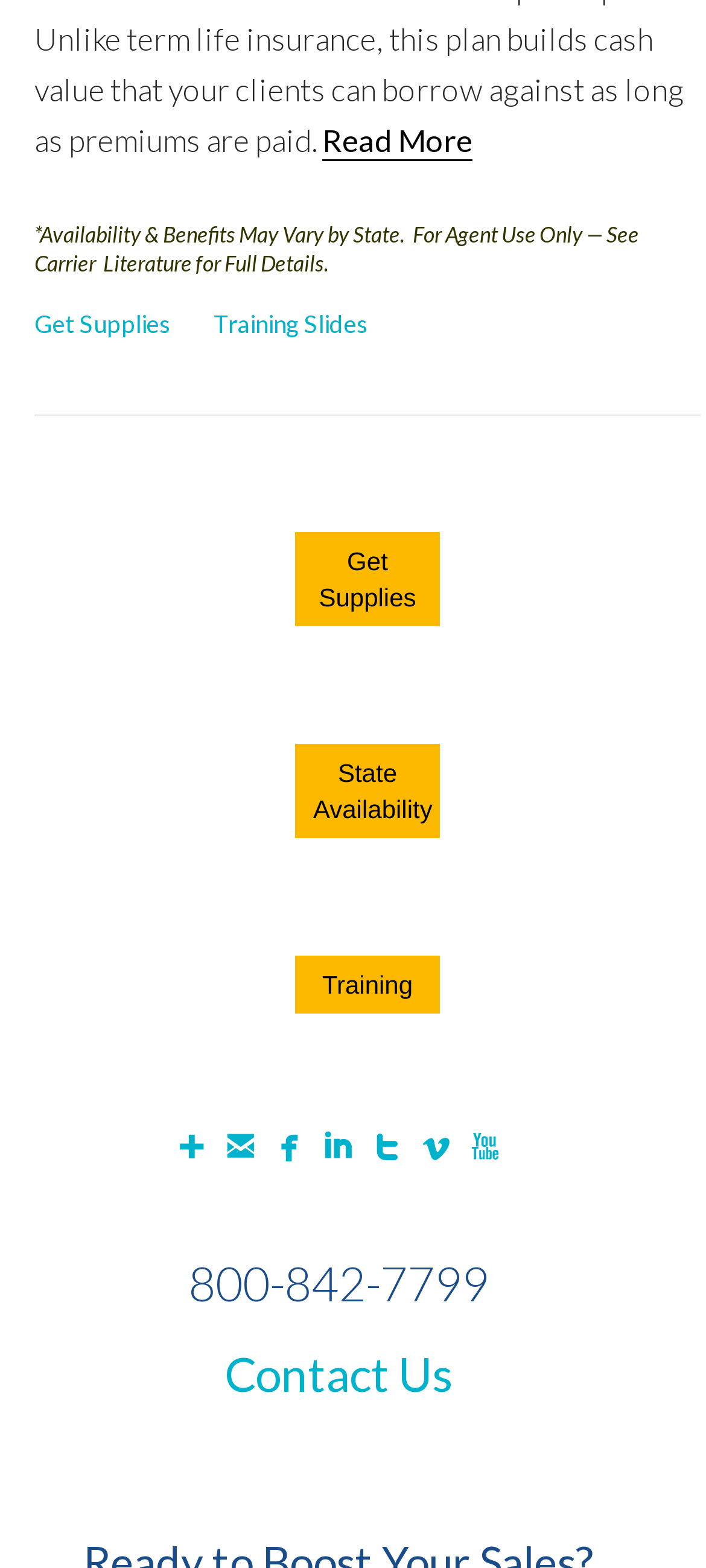Please predict the bounding box coordinates of the element's region where a click is necessary to complete the following instruction: "Get agent training slides". The coordinates should be represented by four float numbers between 0 and 1, i.e., [left, top, right, bottom].

[0.303, 0.197, 0.521, 0.216]